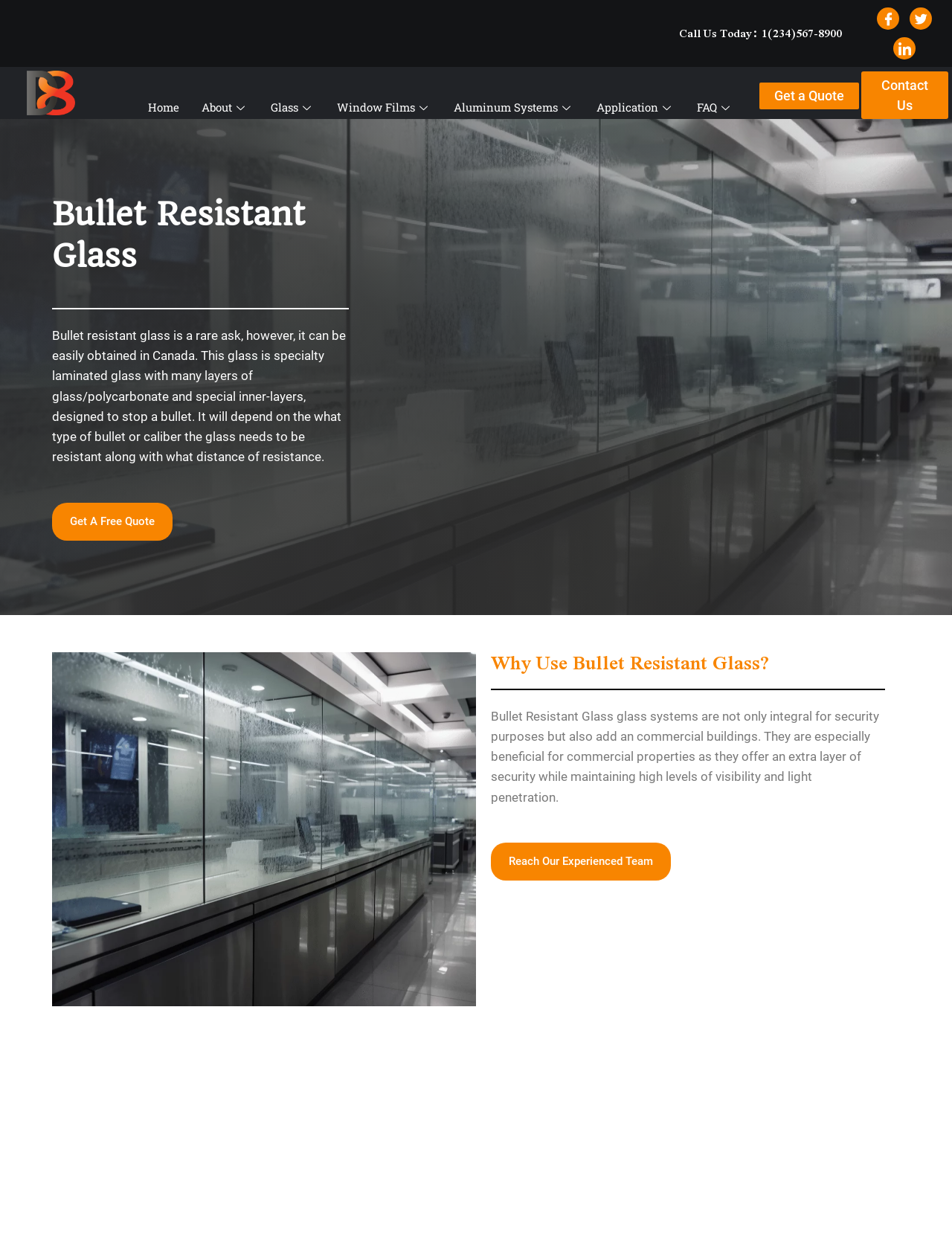Please find the bounding box coordinates of the element that you should click to achieve the following instruction: "Contact us". The coordinates should be presented as four float numbers between 0 and 1: [left, top, right, bottom].

[0.905, 0.057, 0.996, 0.096]